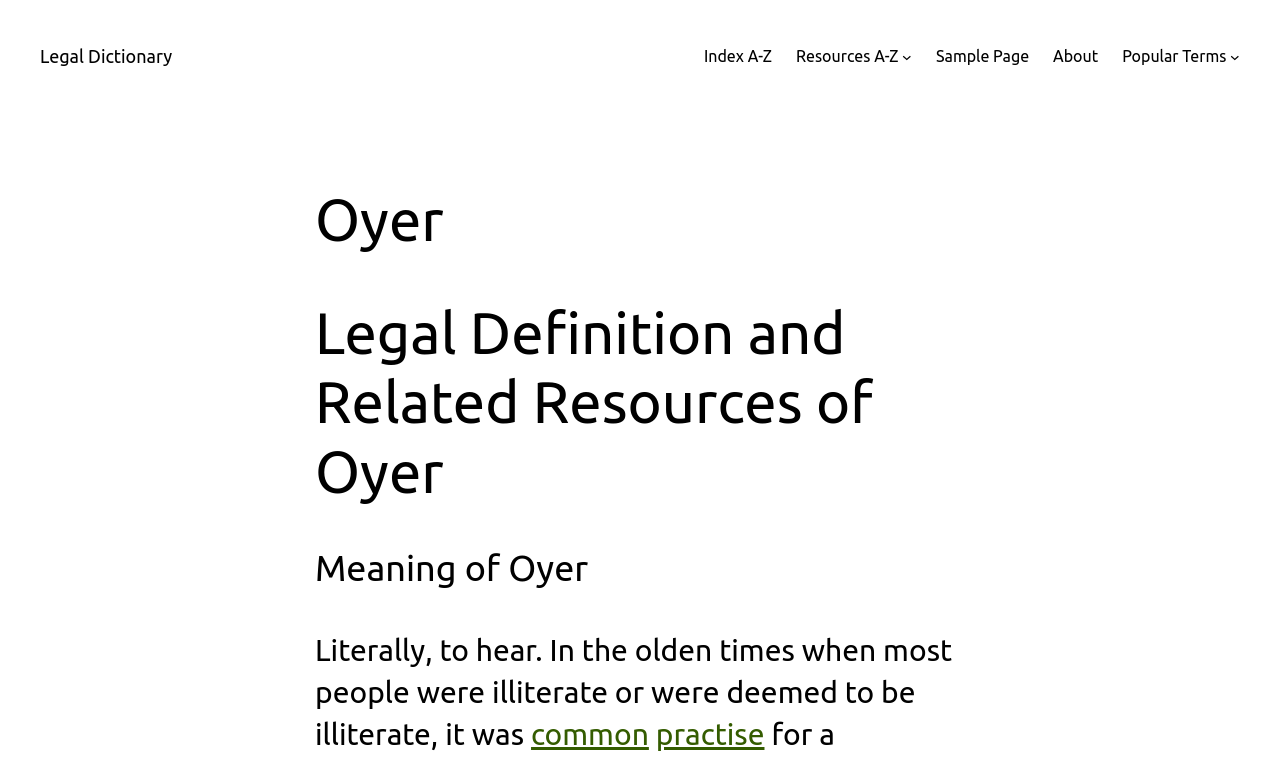Determine the bounding box coordinates for the area you should click to complete the following instruction: "View Index A-Z".

[0.55, 0.057, 0.603, 0.091]